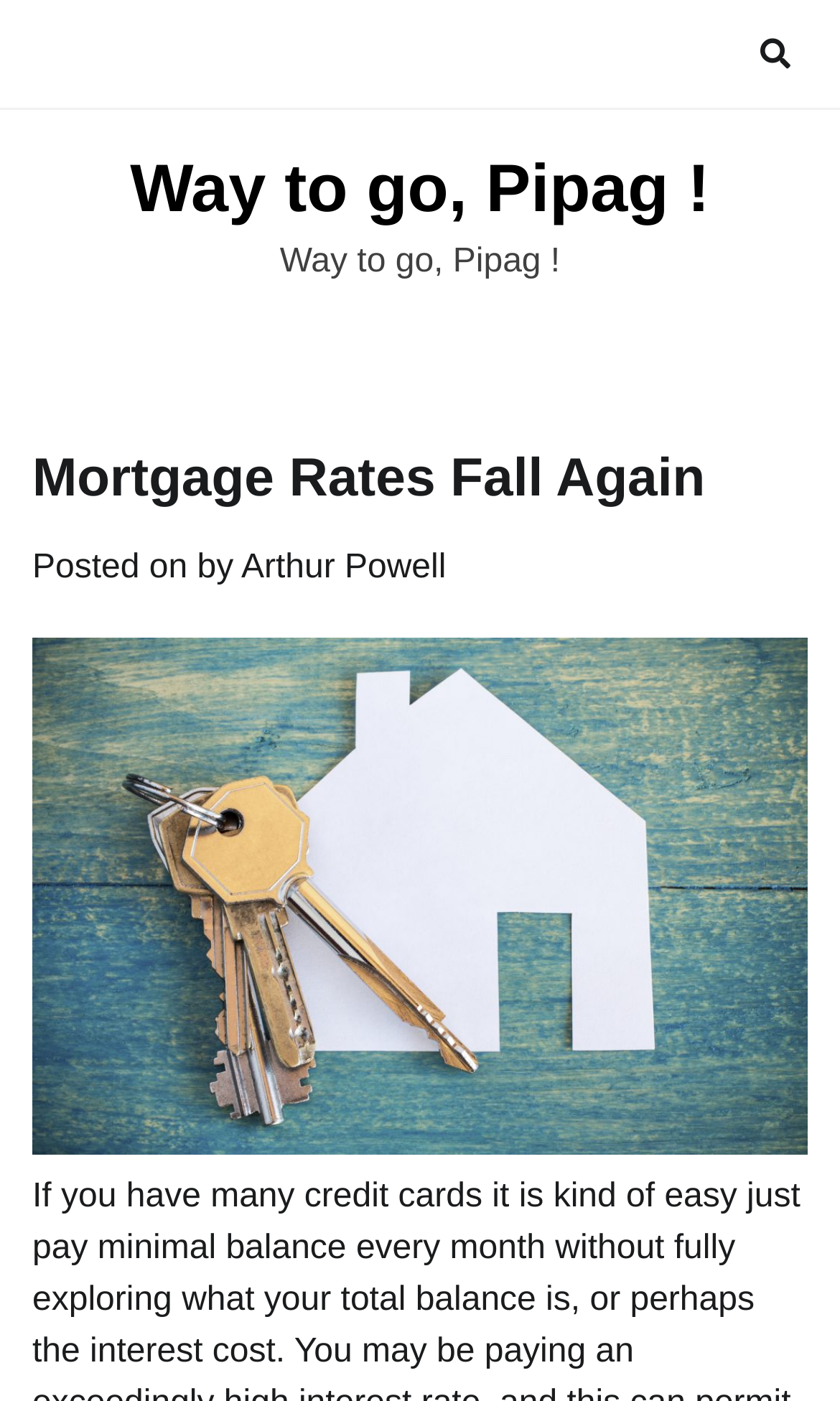What is above the image?
Using the details from the image, give an elaborate explanation to answer the question.

By comparing the y1 and y2 coordinates of the elements, I found that the image element has a higher y1 value than the text elements above it, indicating that the text is above the image.